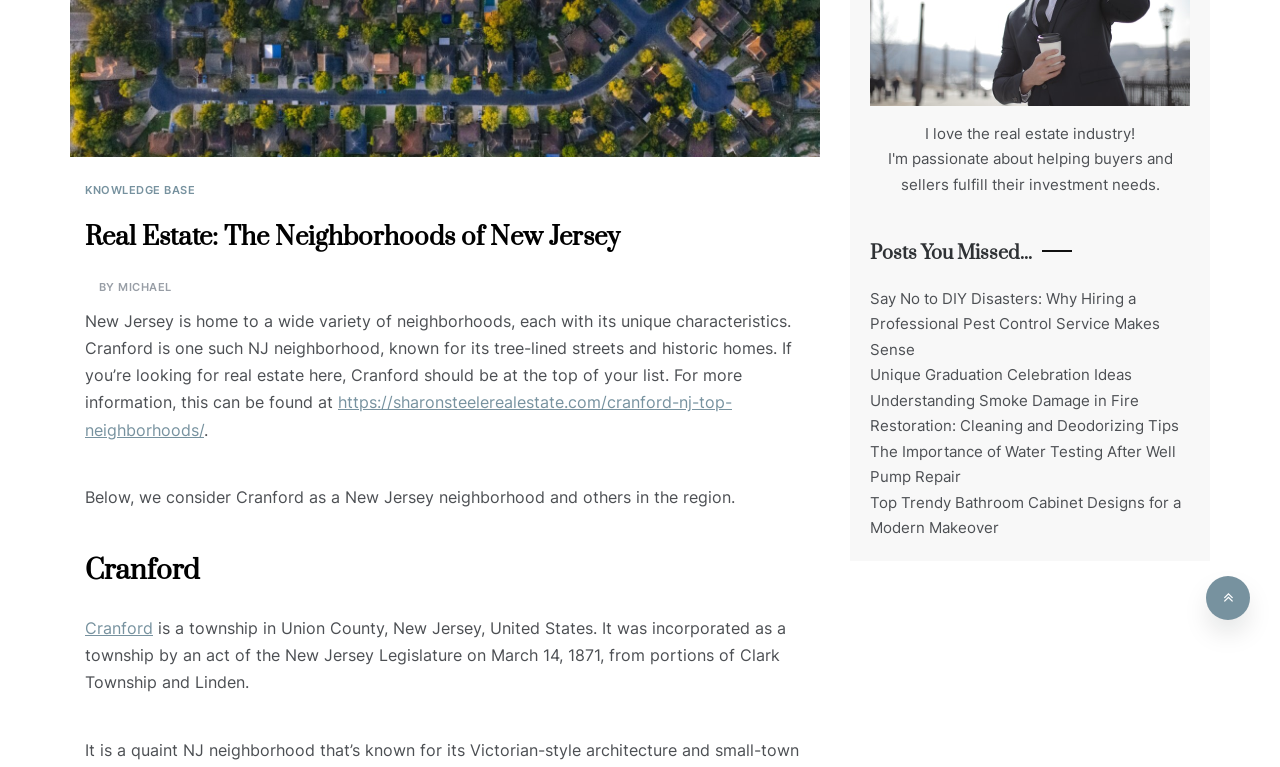Bounding box coordinates are specified in the format (top-left x, top-left y, bottom-right x, bottom-right y). All values are floating point numbers bounded between 0 and 1. Please provide the bounding box coordinate of the region this sentence describes: Knowledge Base

[0.066, 0.235, 0.156, 0.261]